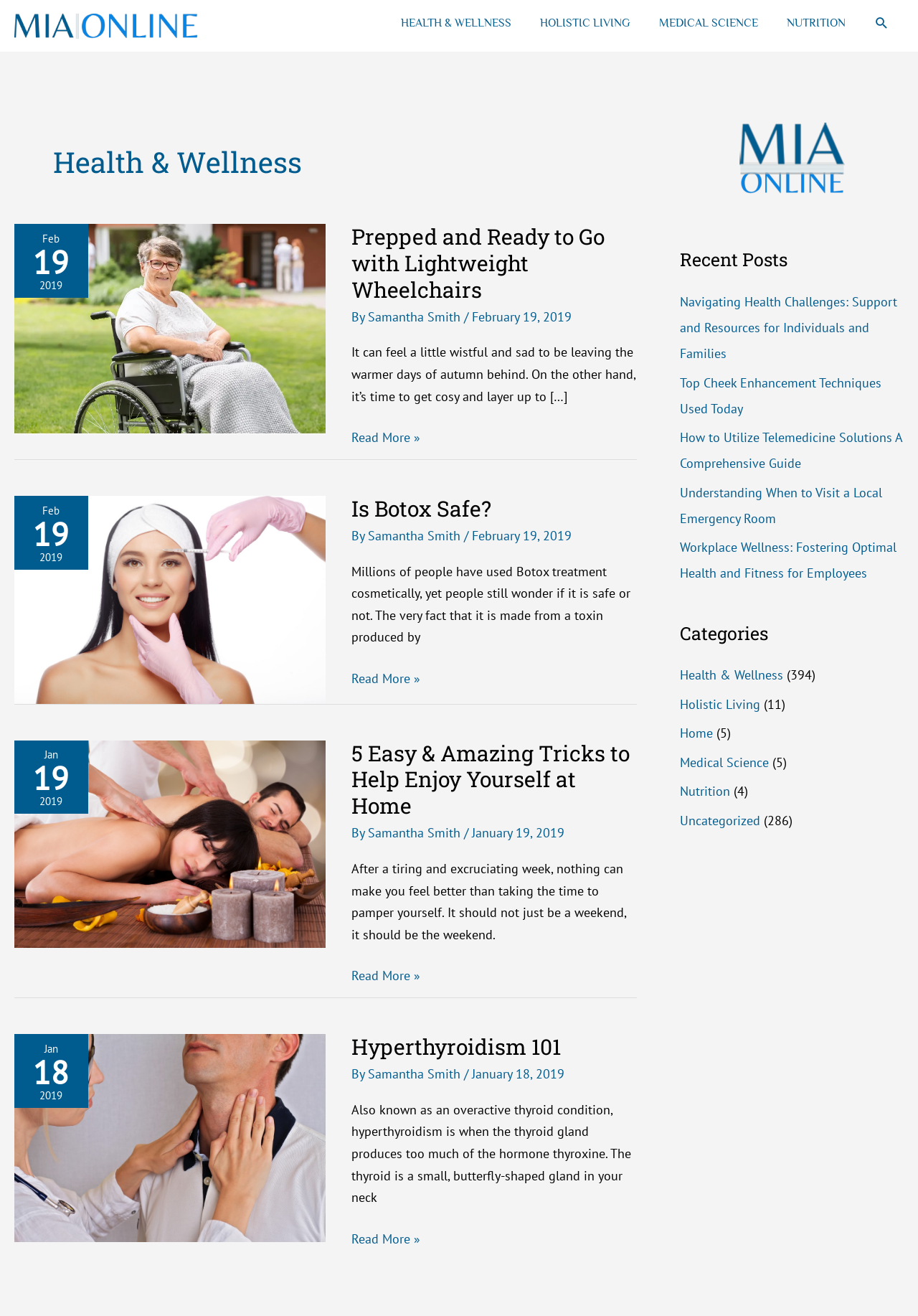Answer briefly with one word or phrase:
What is the topic of the article with the image of a couple getting a massage?

5 Easy & Amazing Tricks to Help Enjoy Yourself at Home